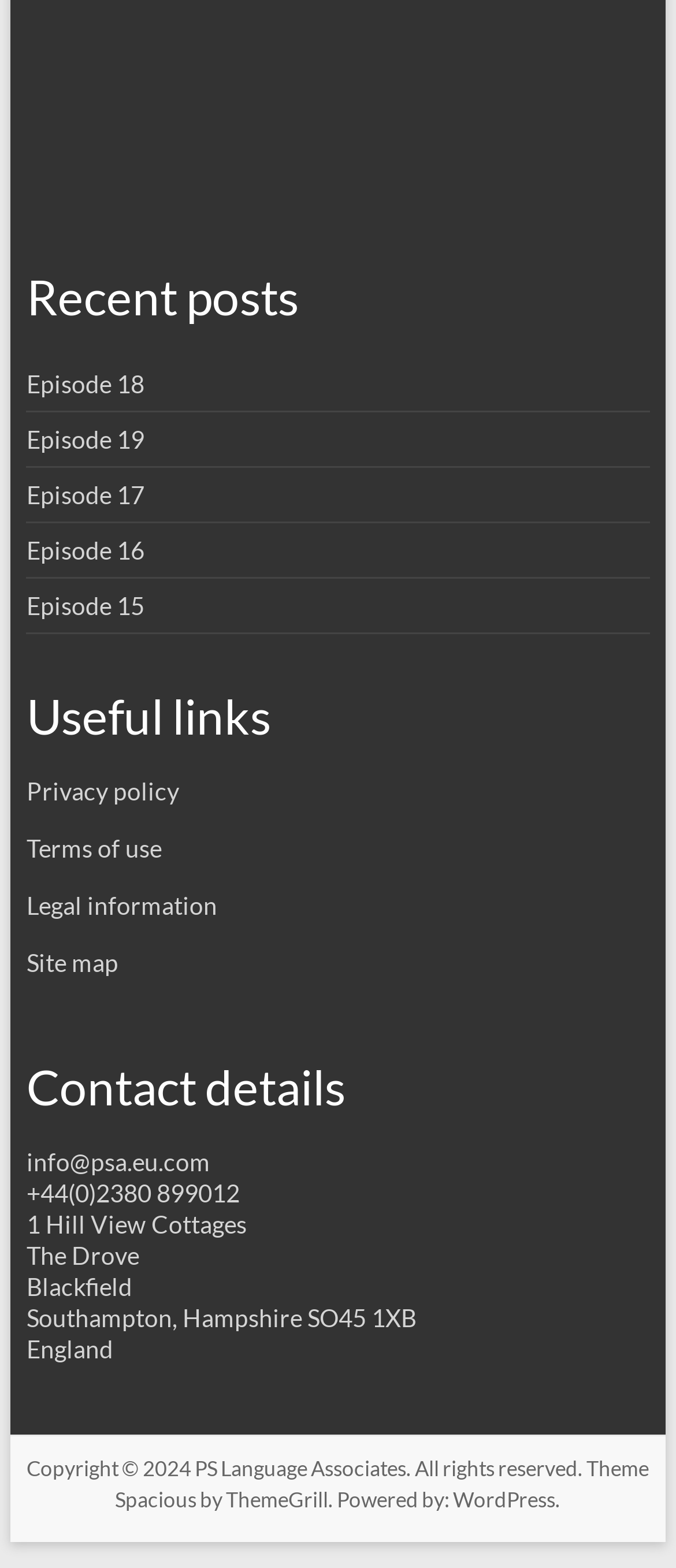Determine the bounding box coordinates for the area that needs to be clicked to fulfill this task: "Go to the 'Privacy policy' page". The coordinates must be given as four float numbers between 0 and 1, i.e., [left, top, right, bottom].

[0.039, 0.495, 0.265, 0.514]